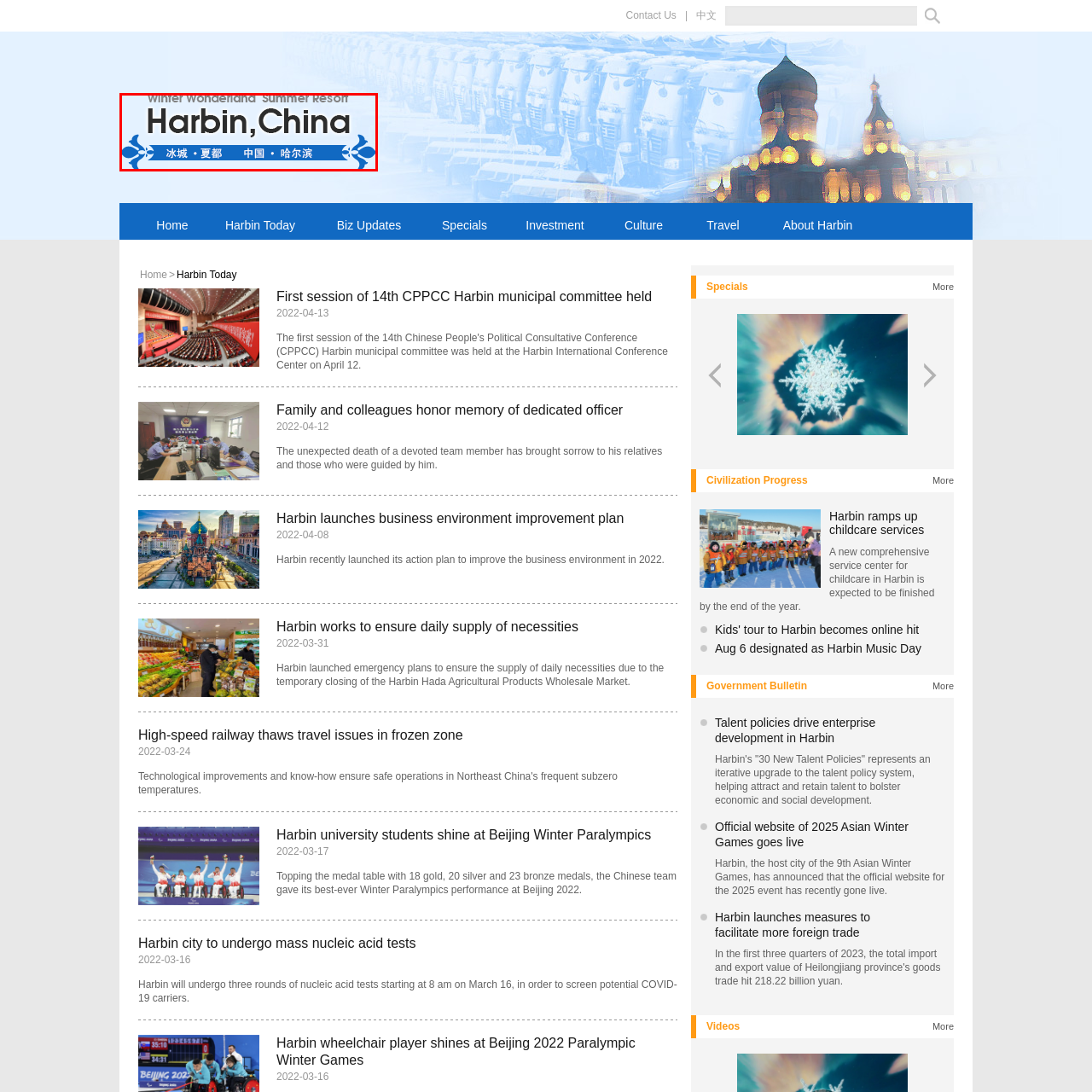Refer to the image area inside the black border, What is the tone of the design? 
Respond concisely with a single word or phrase.

Fresh and inviting